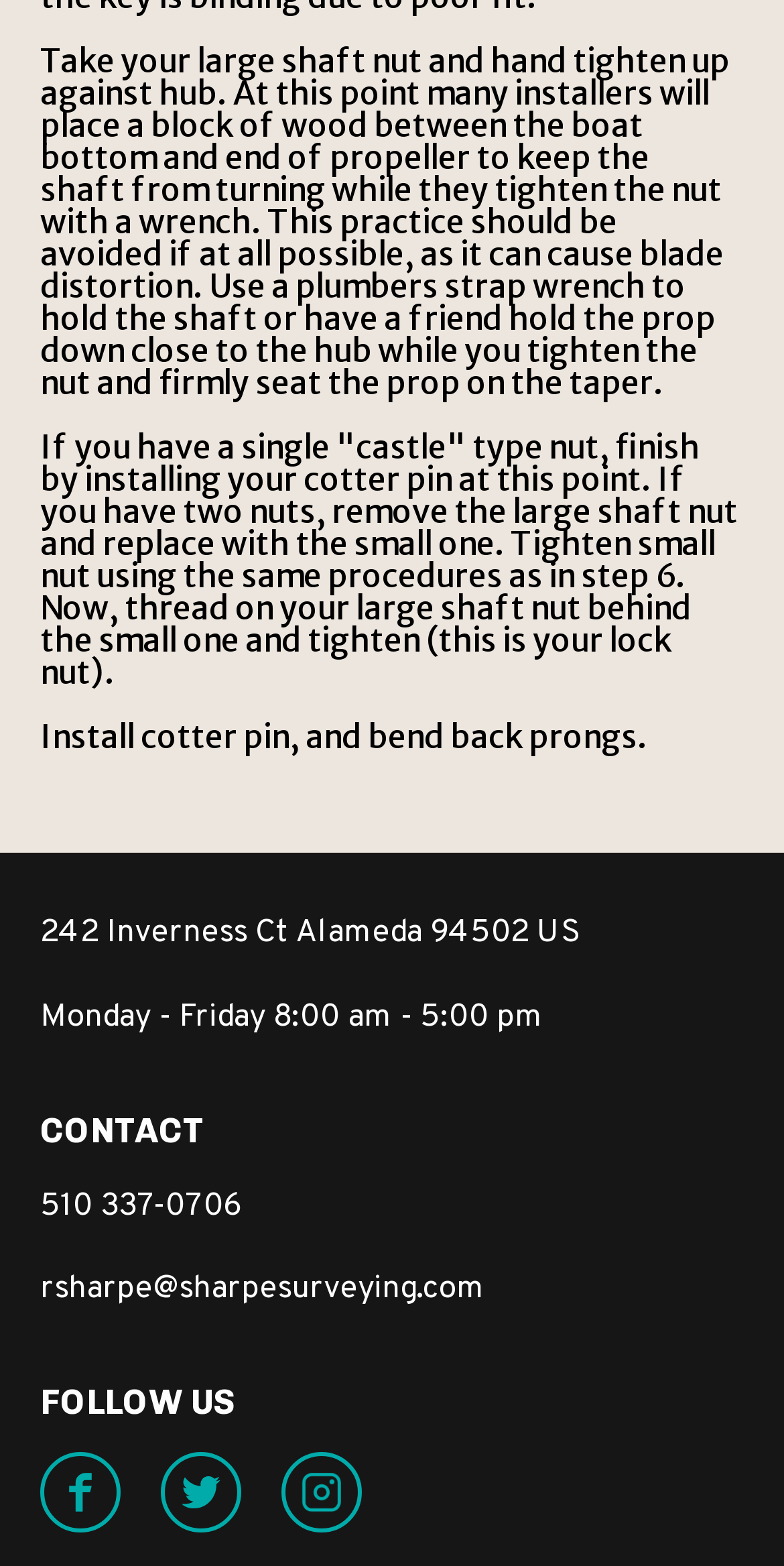Using the format (top-left x, top-left y, bottom-right x, bottom-right y), and given the element description, identify the bounding box coordinates within the screenshot: rsharpe@sharpesurveying.com

[0.051, 0.81, 0.618, 0.837]